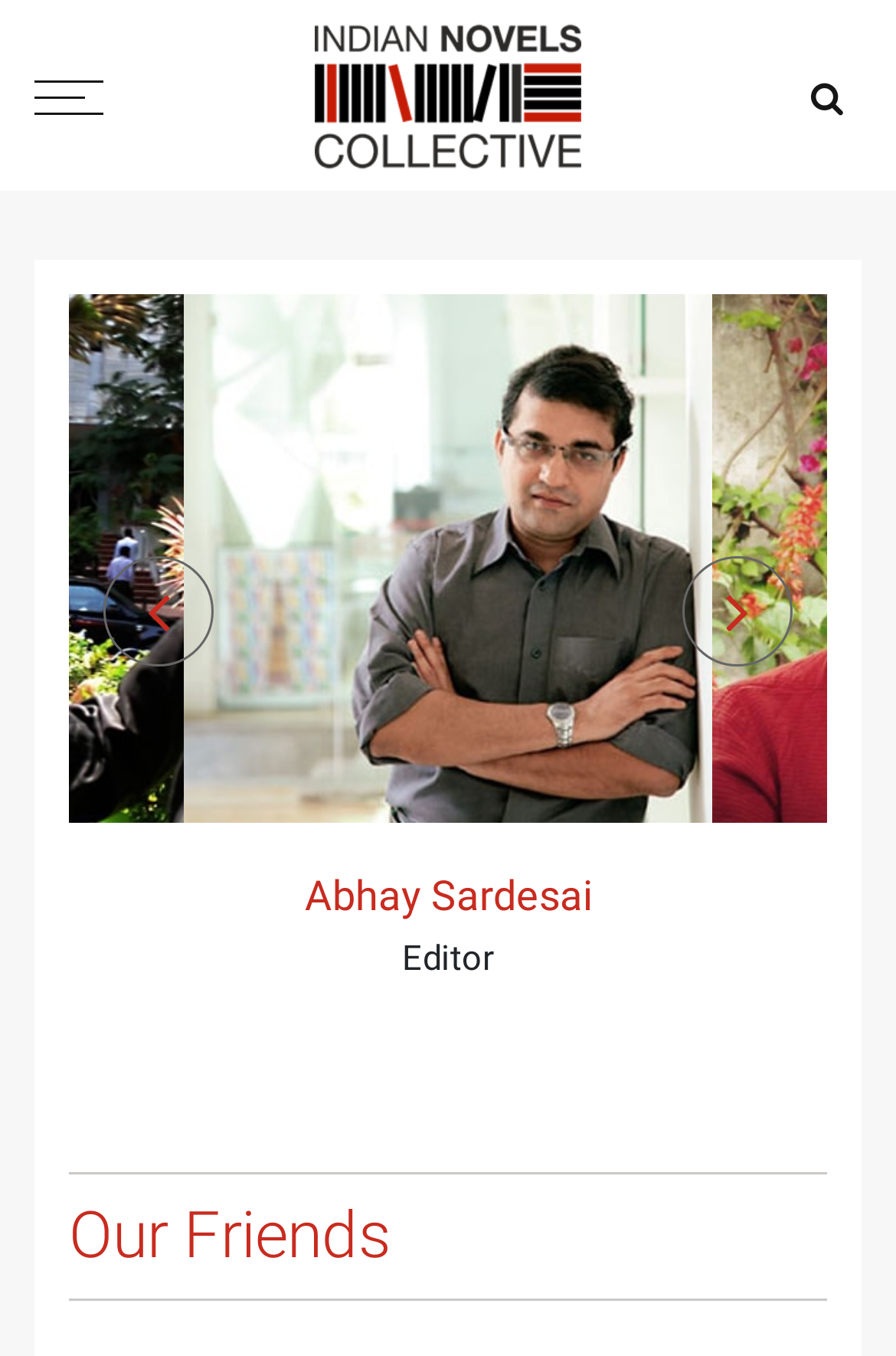Write a detailed summary of the webpage.

The webpage is titled "Friends - Indian Novels Collective" and features a logo at the top center of the page, which is an image with a link. To the top right, there is a small icon represented by the Unicode character "\uf002". On the top left, there is another small icon with no text description.

Below the logo, there is a prominent link with the text "Abhay Sardesai Editor", which is divided into a heading "Abhay Sardesai" and the title "Editor". This element takes up a significant portion of the page's width.

In the middle of the page, there are two buttons, "Previous" and "Next", represented by Unicode characters "\uf104" and "\uf105", respectively. These buttons are positioned on either side of the page, with "Previous" on the left and "Next" on the right.

At the bottom of the page, there is a heading titled "Our Friends", which spans most of the page's width.